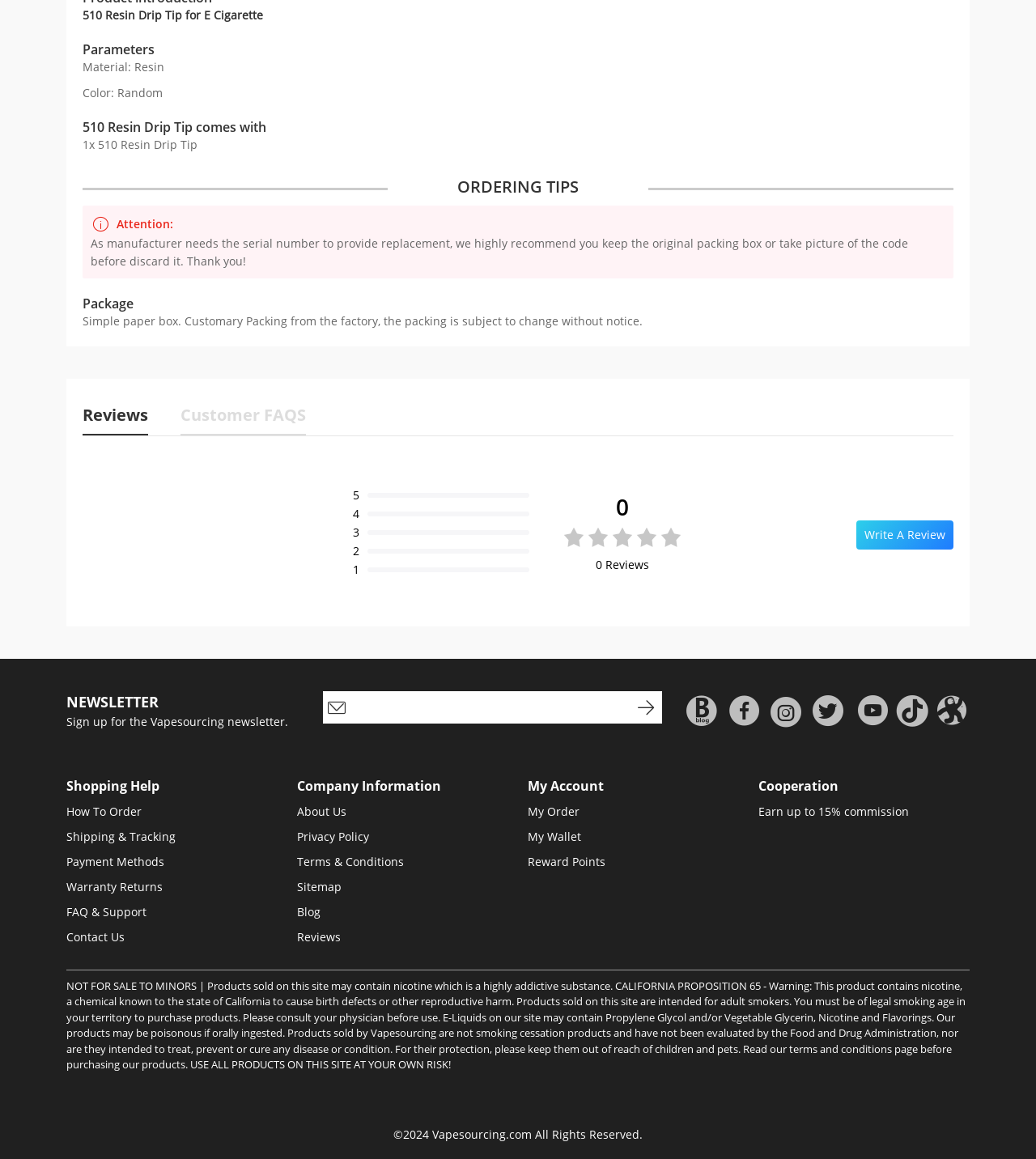Please locate the clickable area by providing the bounding box coordinates to follow this instruction: "Click the 'My Order' link".

[0.509, 0.693, 0.559, 0.706]